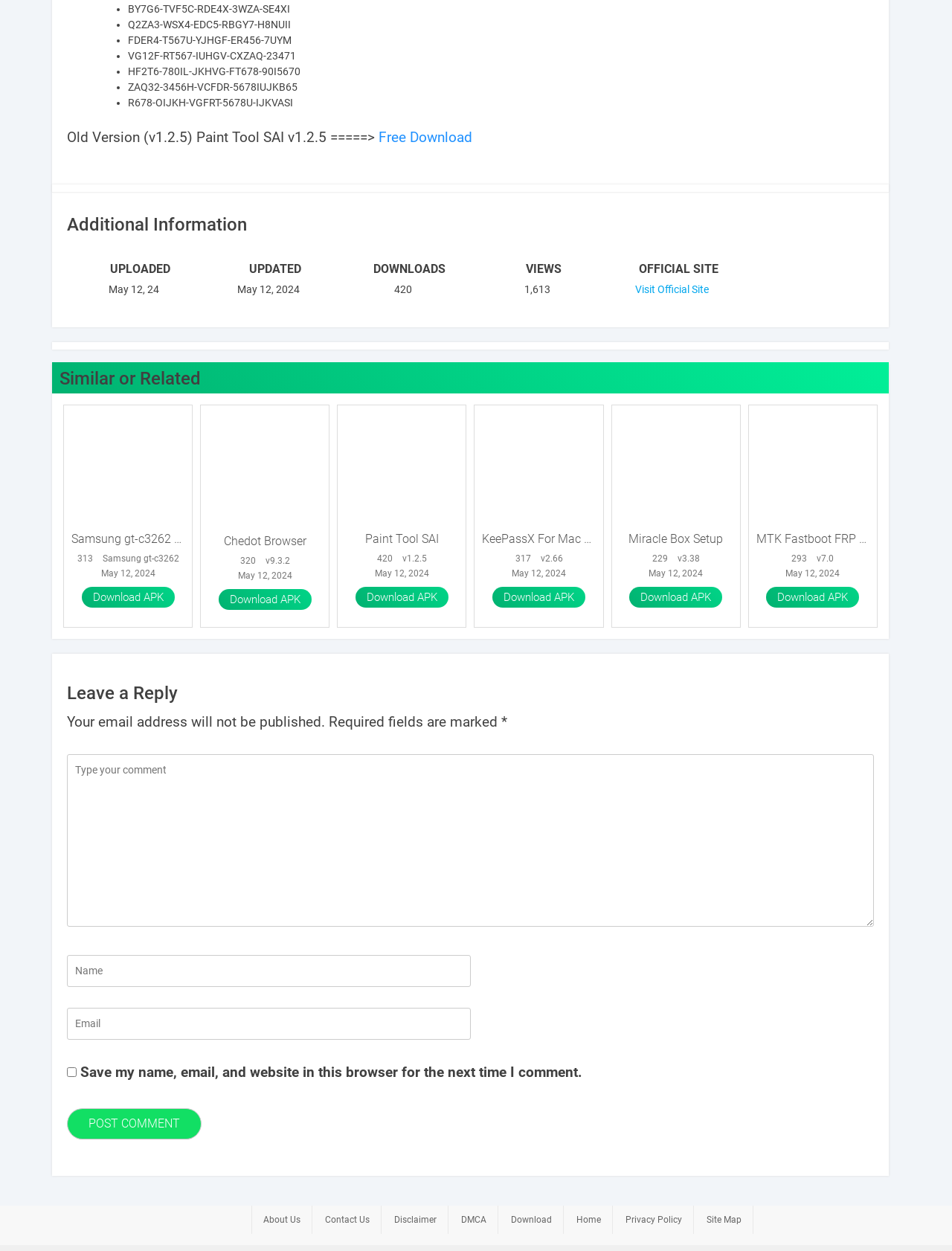Find the bounding box coordinates of the element I should click to carry out the following instruction: "Leave a reply".

[0.07, 0.603, 0.918, 0.741]